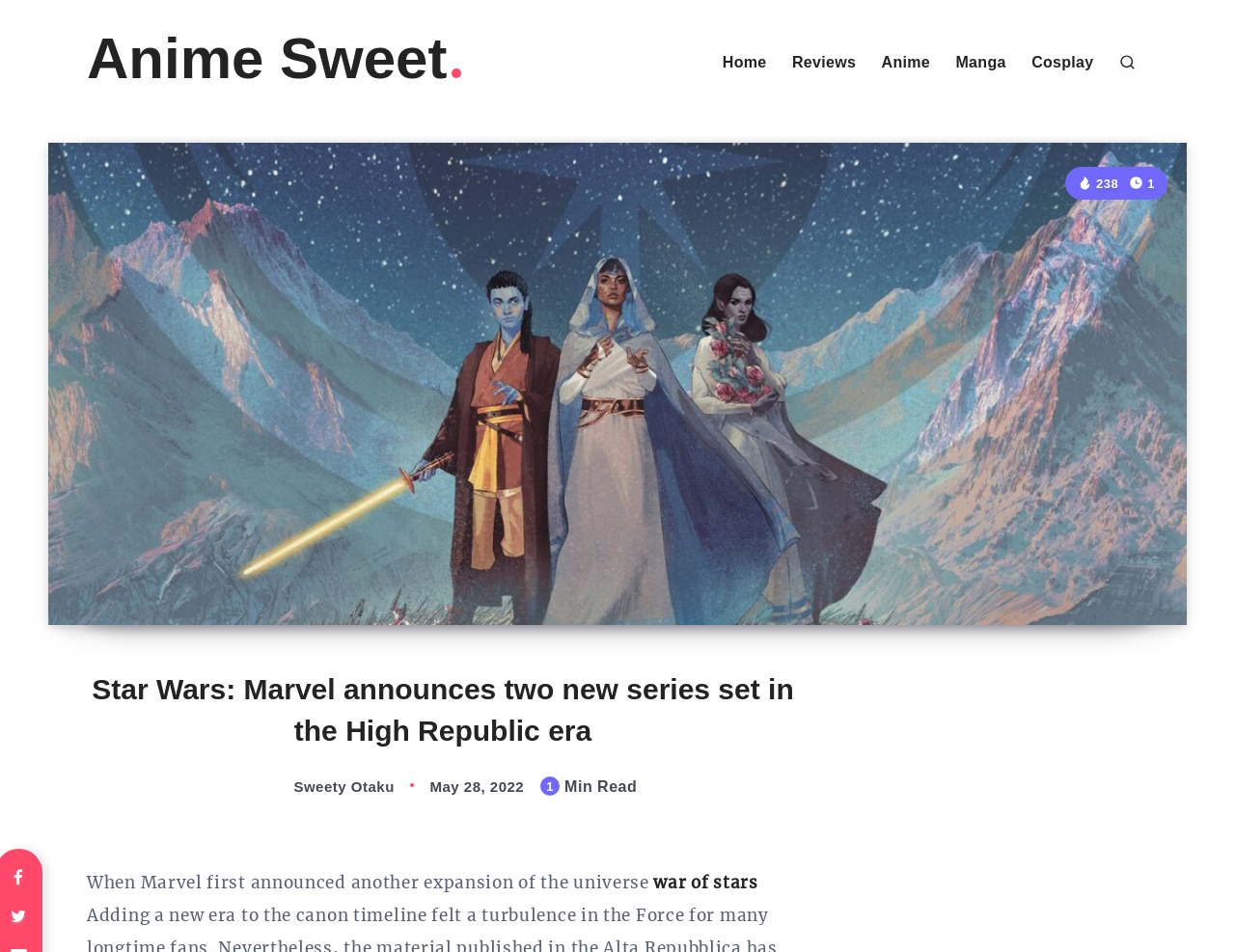Provide an in-depth caption for the contents of the webpage.

The webpage is about Star Wars and Marvel's announcement of two new series set in the High Republic era. At the top left, there is a link to "Anime Sweet" and a series of links to different categories, including "Home", "Reviews", "Anime", "Manga", "Cosplay", and an empty link. 

Below these links, there is a section with an image and a text "238 Views" on the left, and an image and a text "1 Min Read" on the right. 

The main content of the webpage is a heading that reads "Star Wars: Marvel announces two new series set in the High Republic era" located at the top center of the page. 

Below the heading, there is a link to "Sweety Otaku" on the left, and a time stamp "May 28, 2022" on the right. 

The main article starts with a text that reads "When Marvel first announced another expansion of the universe war of stars", which is located at the center of the page.